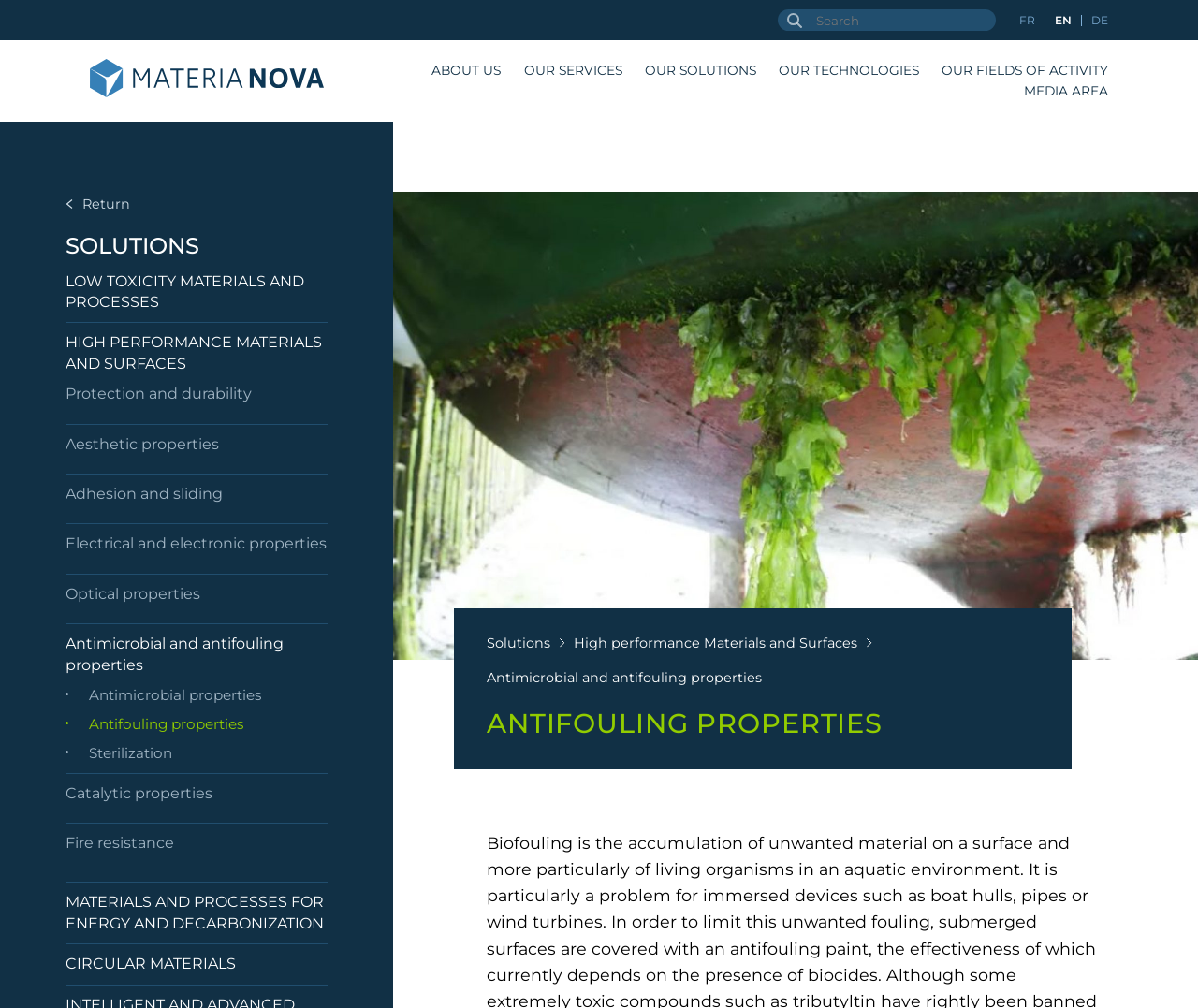What is the main category of solutions?
Based on the image, answer the question with as much detail as possible.

The main category of solutions can be determined by looking at the heading 'SOLUTIONS' on the webpage, which is a prominent heading that categorizes the various solutions provided by the website.